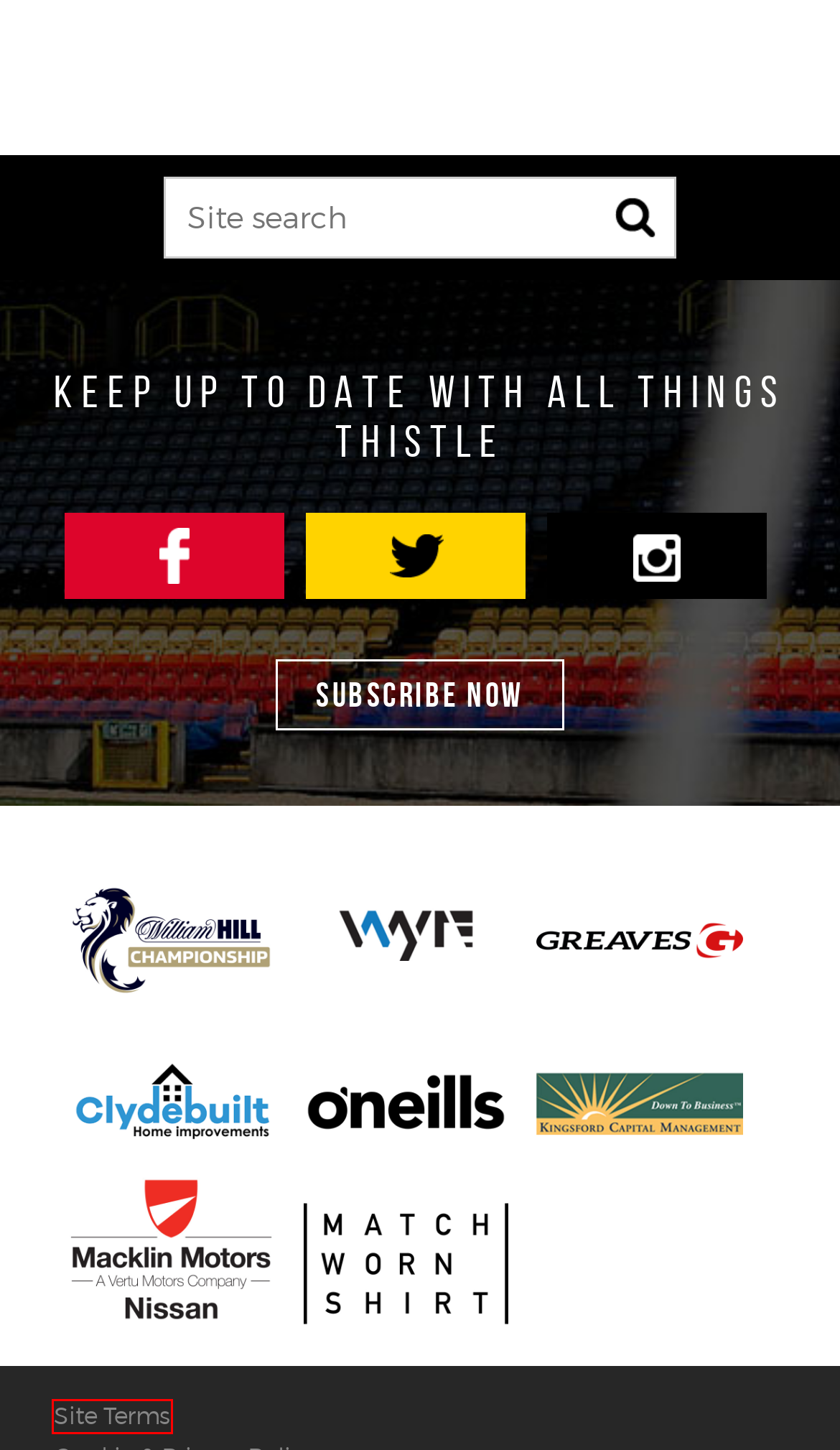You’re provided with a screenshot of a webpage that has a red bounding box around an element. Choose the best matching webpage description for the new page after clicking the element in the red box. The options are:
A. Site Terms  |  Partick Thistle FC
B. William Hill and SPFL agree landmark title sponsorship deal | SPFL
C. Manager’s Reaction: Ian McCall – 10th April 2021  |  Partick Thistle FC
D. Join Our Mailing List  |  Partick Thistle FC
E. Jack McMillan leaves Partick Thistle  |  Partick Thistle FC
F. Cookie & Privacy Policy  |  Partick Thistle FC
G. My Account  |  Partick Thistle FC
H. MatchWornShirt

A